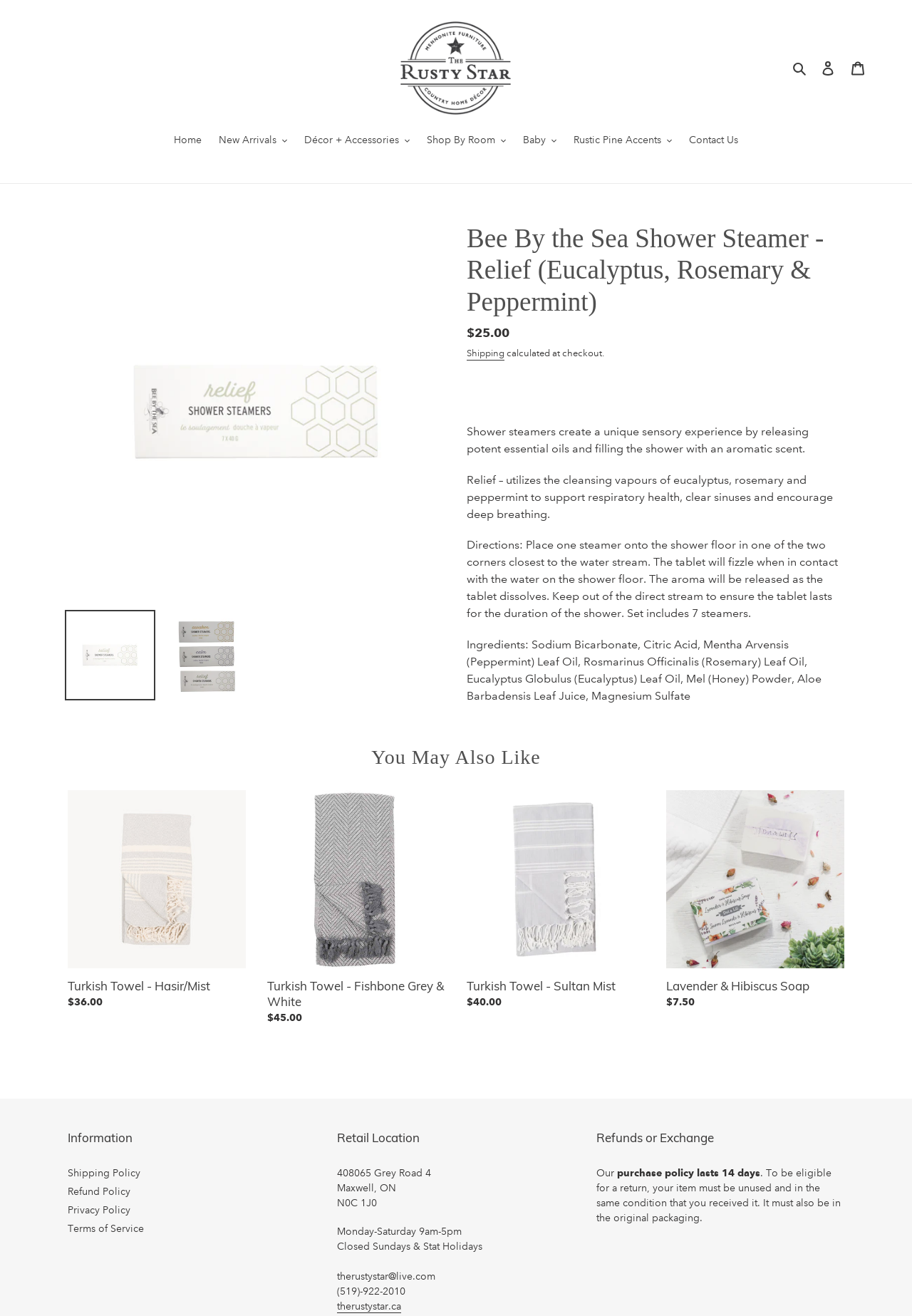Predict the bounding box coordinates of the UI element that matches this description: "Terms of Service". The coordinates should be in the format [left, top, right, bottom] with each value between 0 and 1.

[0.074, 0.928, 0.158, 0.938]